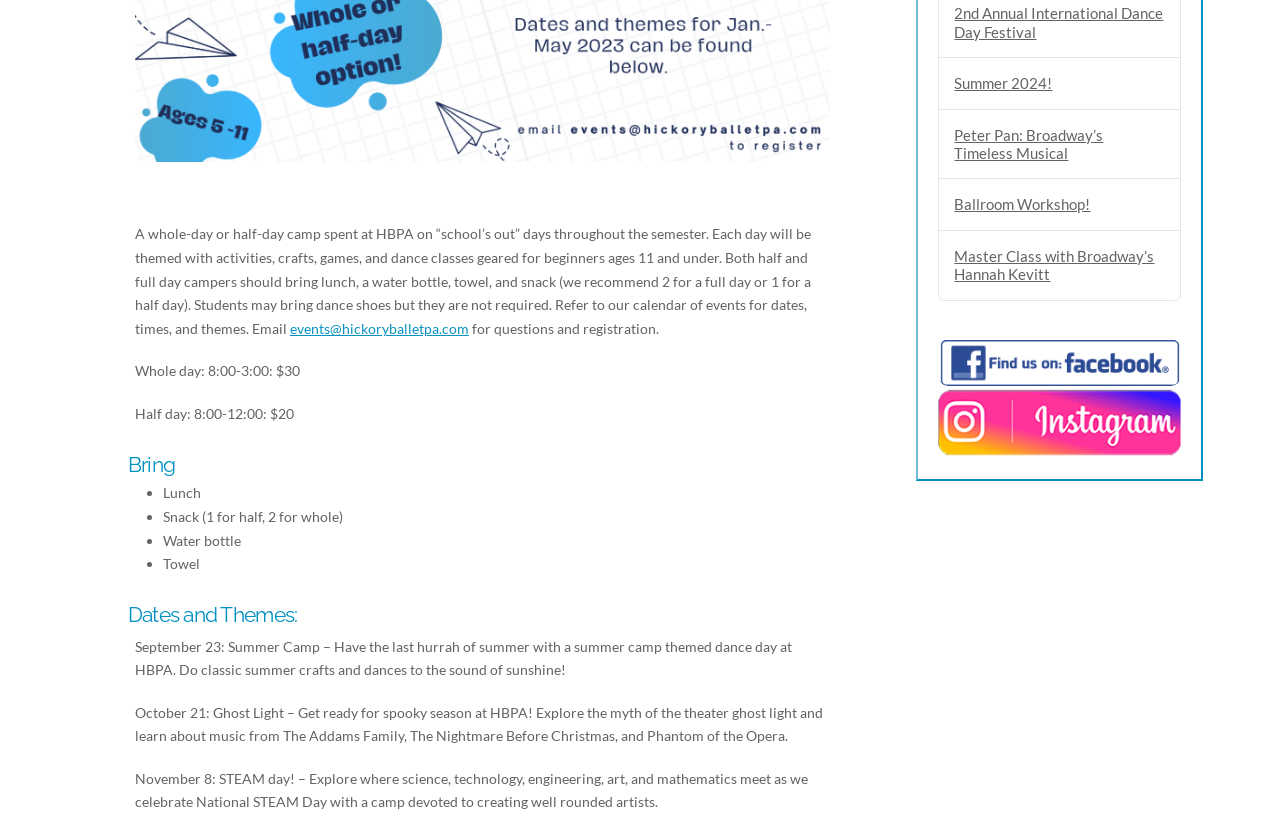Given the element description: "events@hickoryballetpa.com", predict the bounding box coordinates of the UI element it refers to, using four float numbers between 0 and 1, i.e., [left, top, right, bottom].

[0.226, 0.391, 0.366, 0.412]